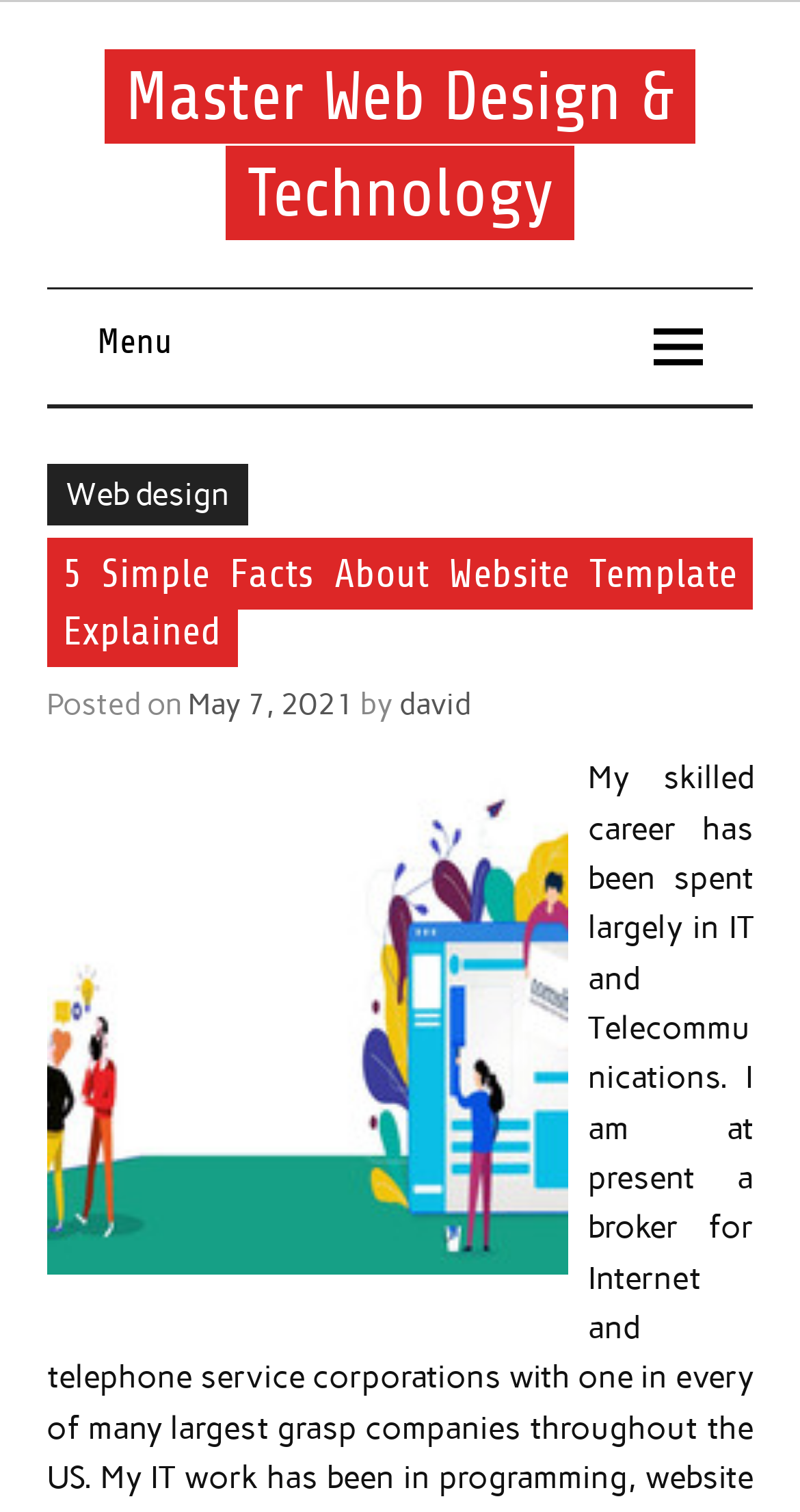Carefully examine the image and provide an in-depth answer to the question: Is there a menu button on the webpage?

I found the answer by looking at the button element 'Menu ', which indicates the presence of a menu button on the webpage.